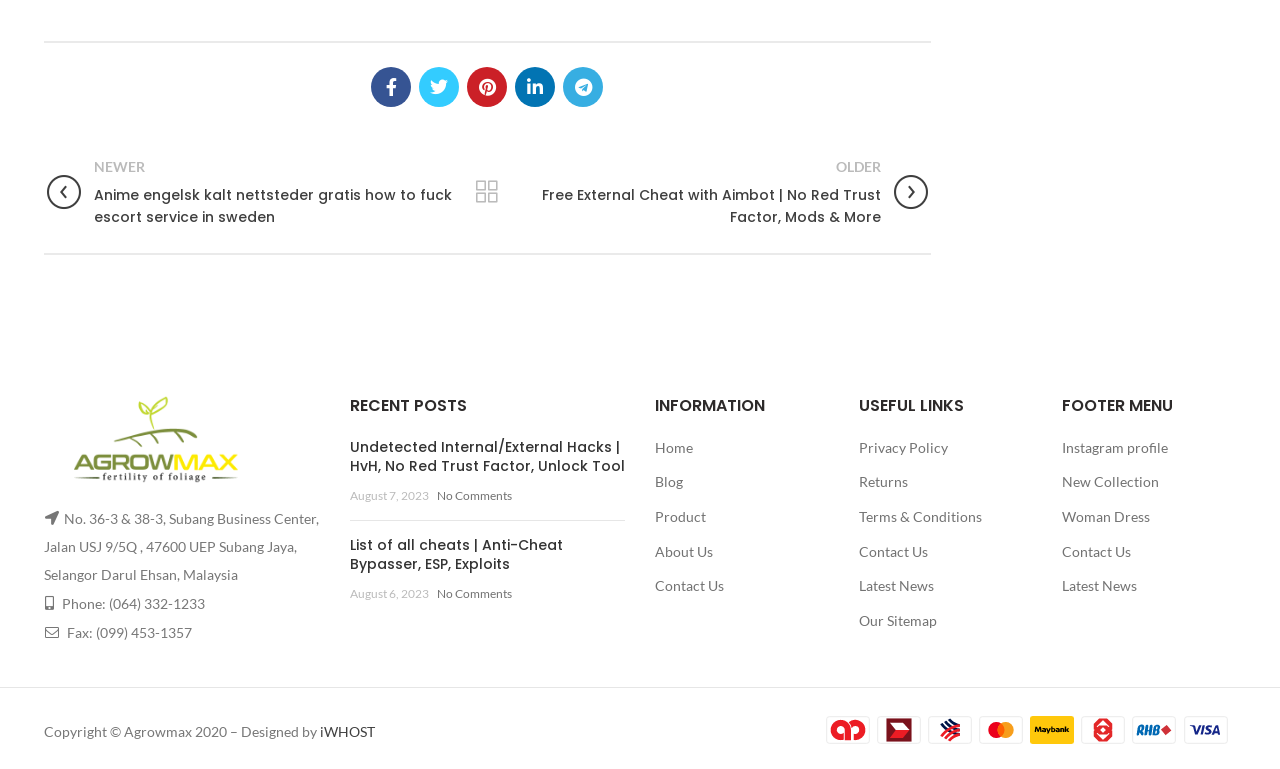How many social media links are at the top of the webpage?
Based on the screenshot, respond with a single word or phrase.

5